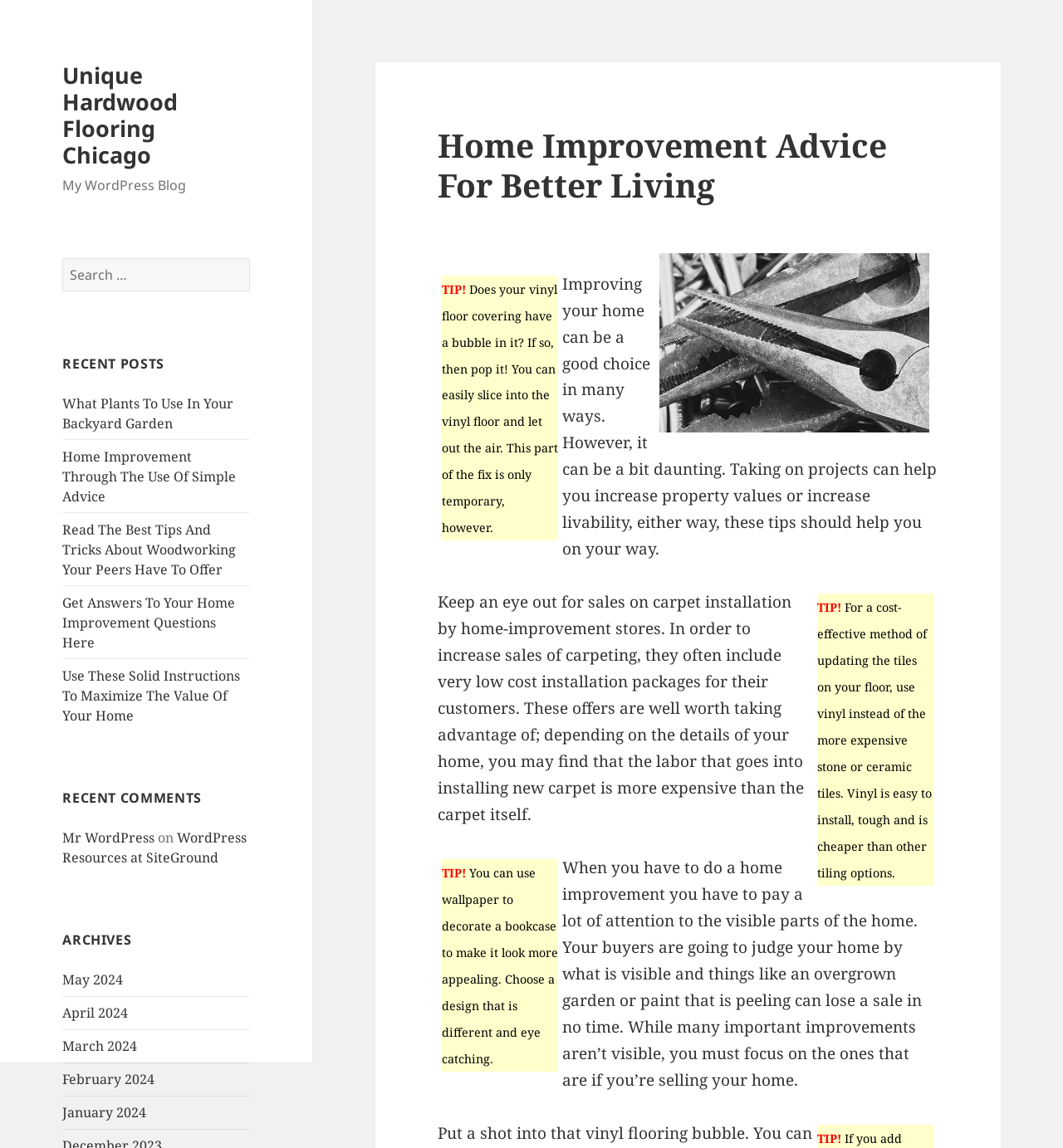Find the bounding box coordinates of the element's region that should be clicked in order to follow the given instruction: "Click on the 'ARCHIVES' section". The coordinates should consist of four float numbers between 0 and 1, i.e., [left, top, right, bottom].

[0.059, 0.81, 0.235, 0.827]